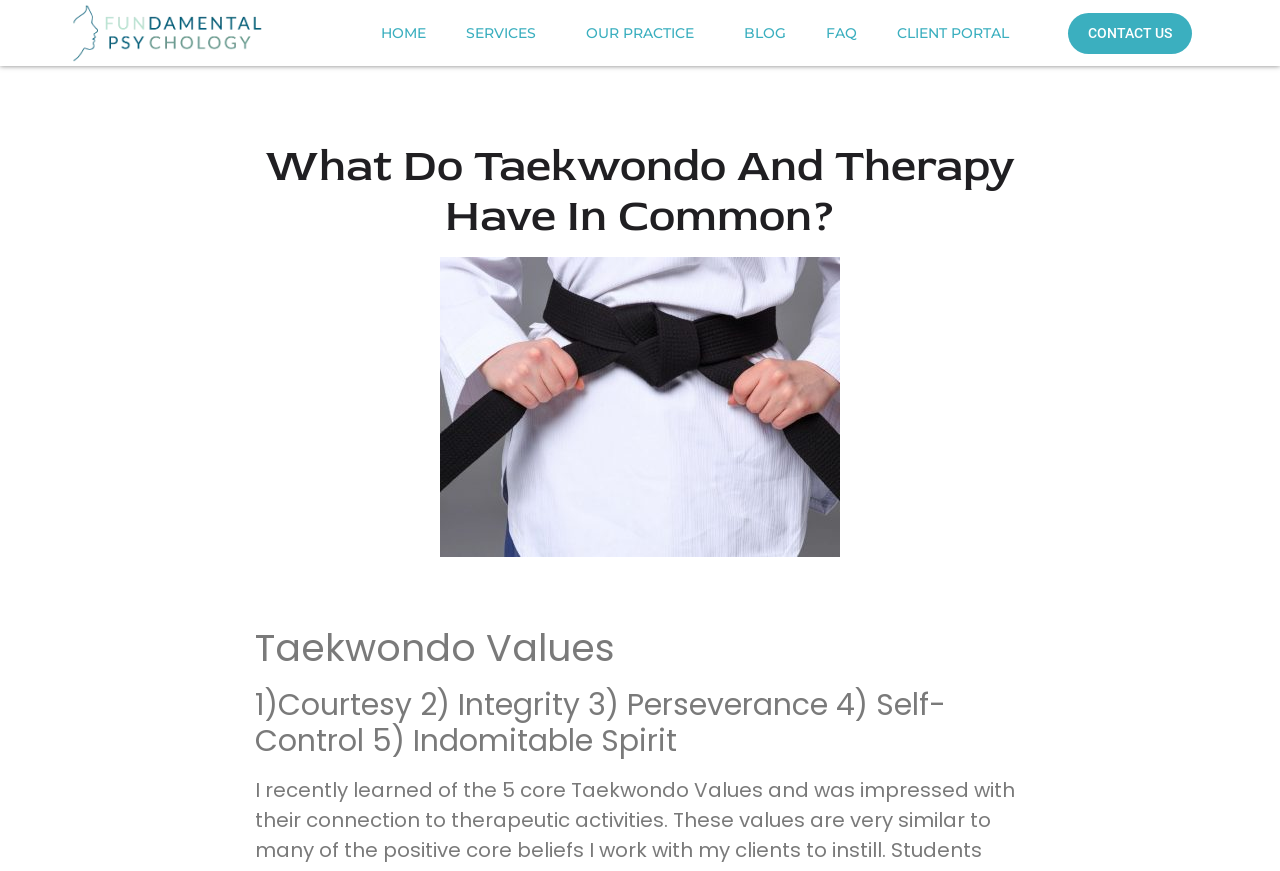Please predict the bounding box coordinates of the element's region where a click is necessary to complete the following instruction: "Contact the therapist". The coordinates should be represented by four float numbers between 0 and 1, i.e., [left, top, right, bottom].

[0.834, 0.014, 0.931, 0.061]